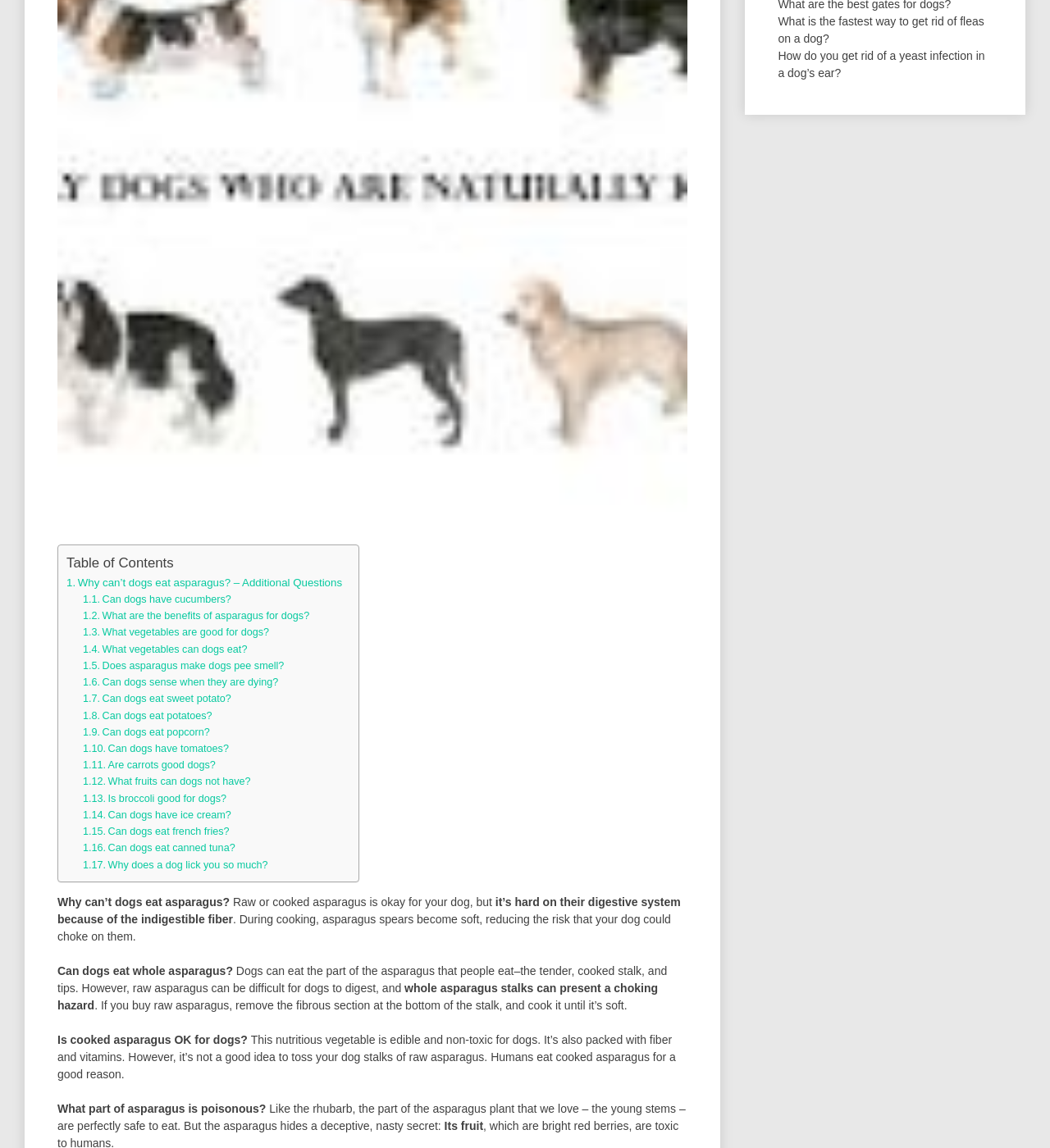Determine the bounding box coordinates for the UI element matching this description: "Is broccoli good for dogs?".

[0.103, 0.69, 0.216, 0.7]